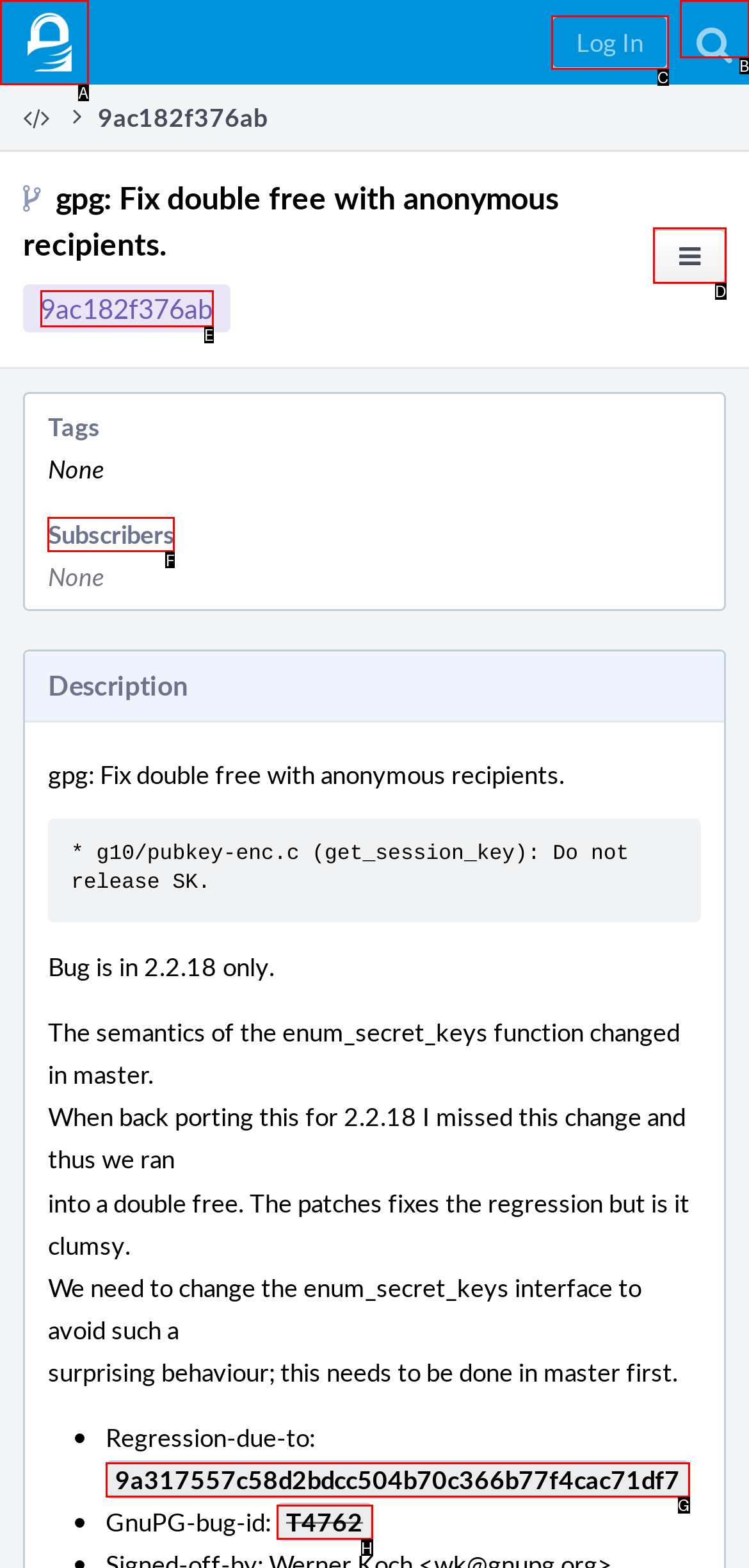From the options shown in the screenshot, tell me which lettered element I need to click to complete the task: Check the 'Subscribers' information.

F